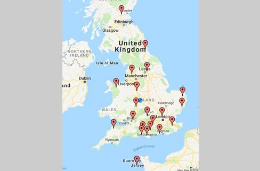What is the country depicted on the map?
Examine the image and provide an in-depth answer to the question.

The country depicted on the map is the United Kingdom, as explicitly stated in the caption, which mentions that the map is of the 'United Kingdom, highlighting various regions where members of the Mini Cooper Register are located'.